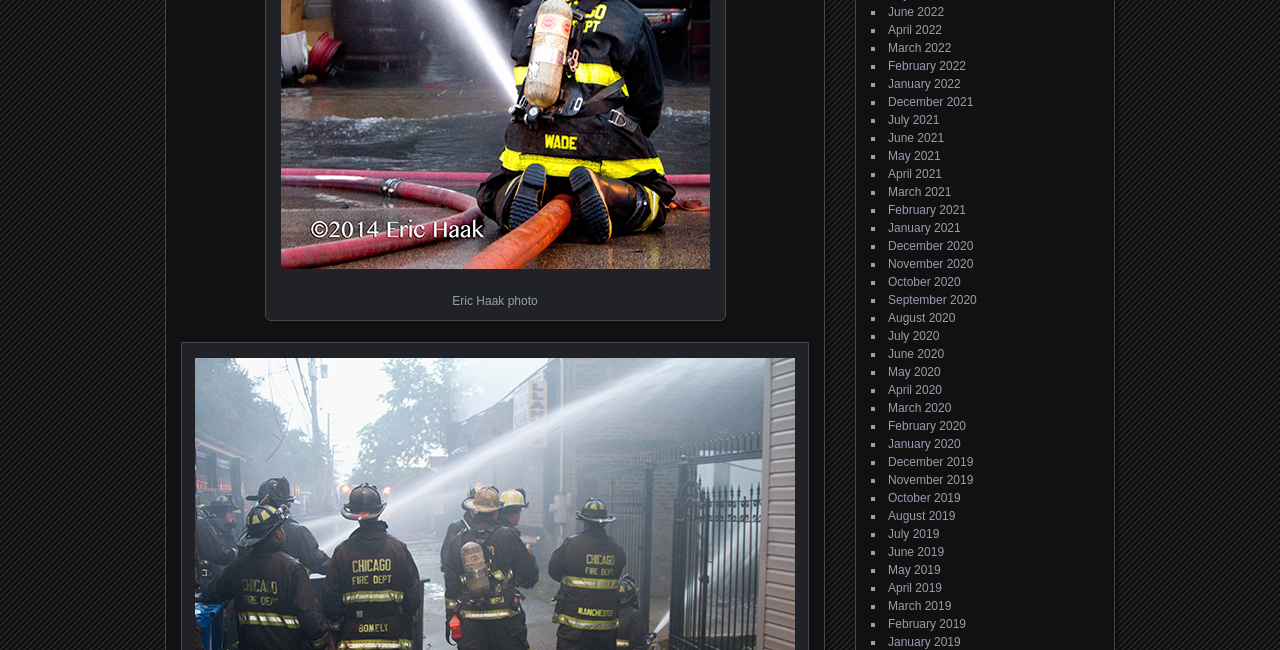What symbol is used as a list marker?
Based on the screenshot, provide your answer in one word or phrase.

■